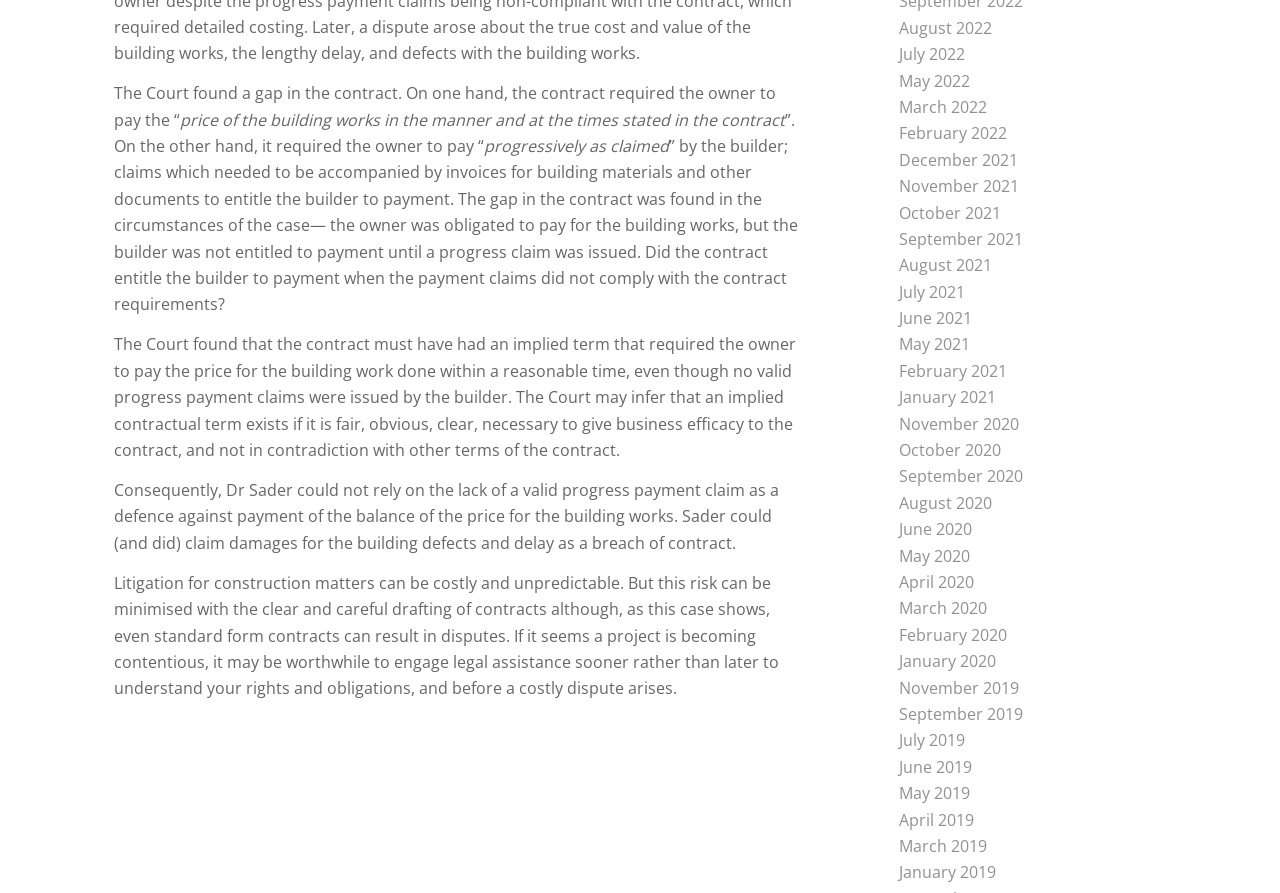Based on the provided description, "July 2019", find the bounding box of the corresponding UI element in the screenshot.

[0.703, 0.817, 0.754, 0.841]